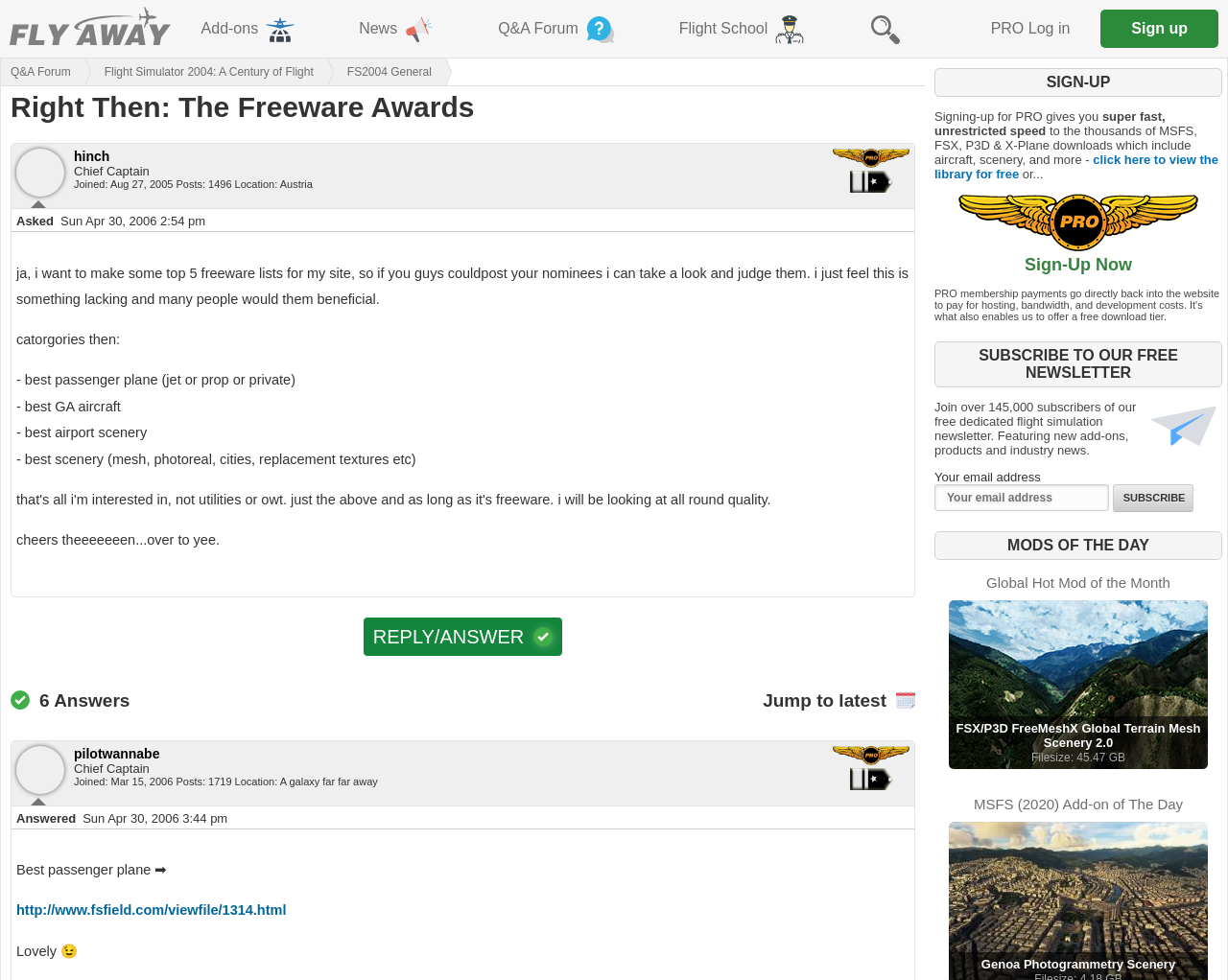By analyzing the image, answer the following question with a detailed response: What is the name of the scenery mentioned in one of the answers?

I looked at the answer section and found a link to a scenery, which was labeled as 'Genoa Photogrammetry Scenery'.